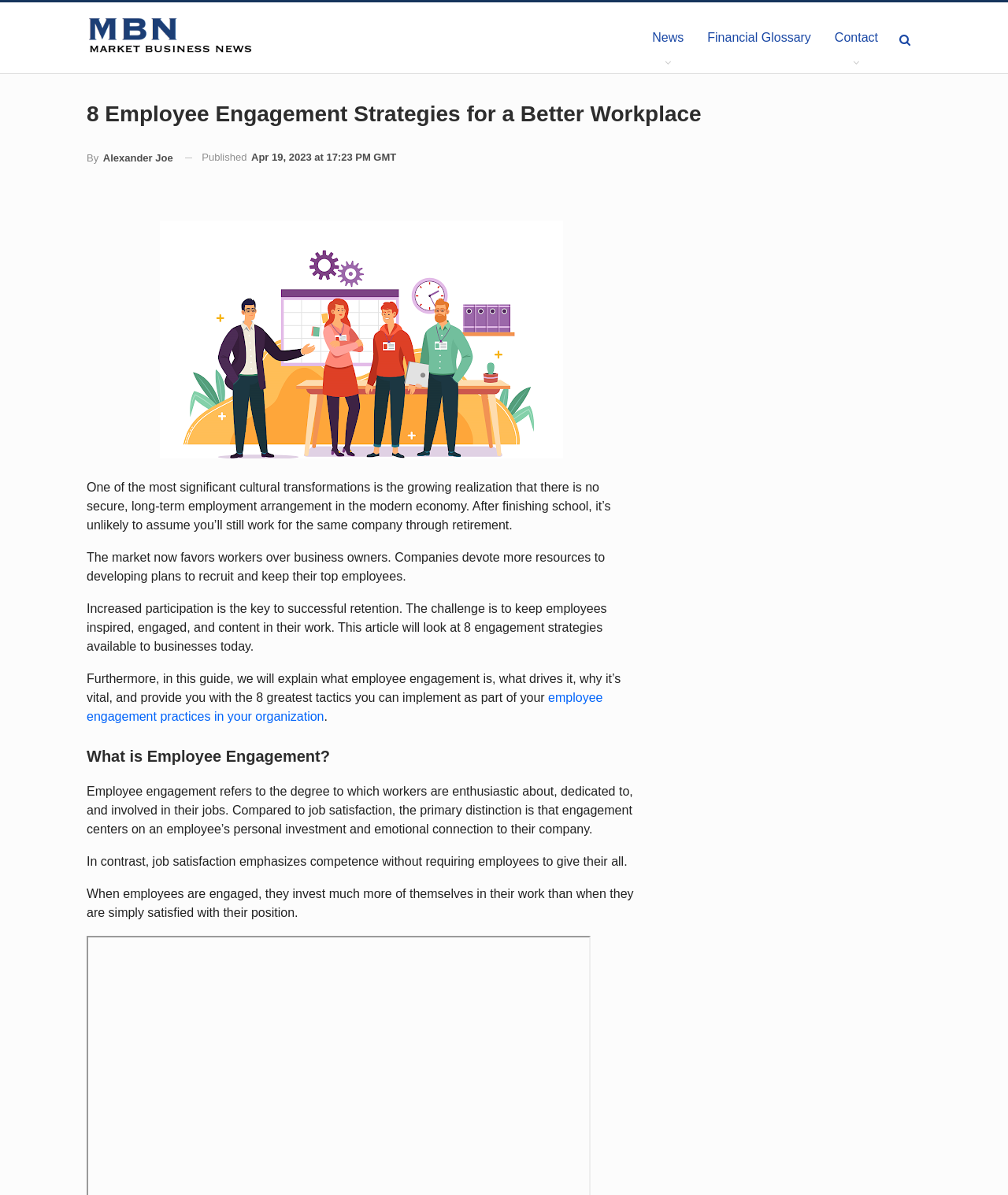Identify the bounding box for the UI element that is described as follows: "By Alexander Joe".

[0.086, 0.119, 0.172, 0.145]